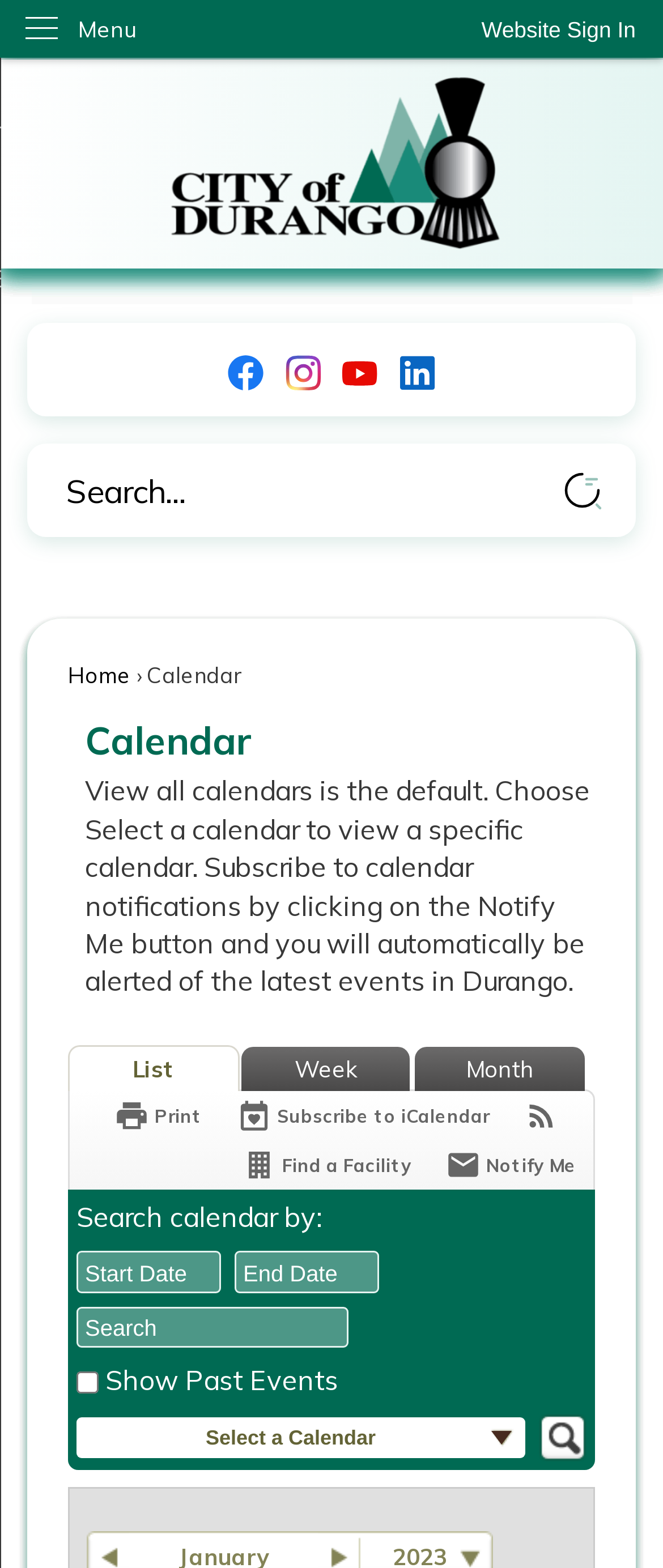Answer the question in a single word or phrase:
How many social media links are present?

4